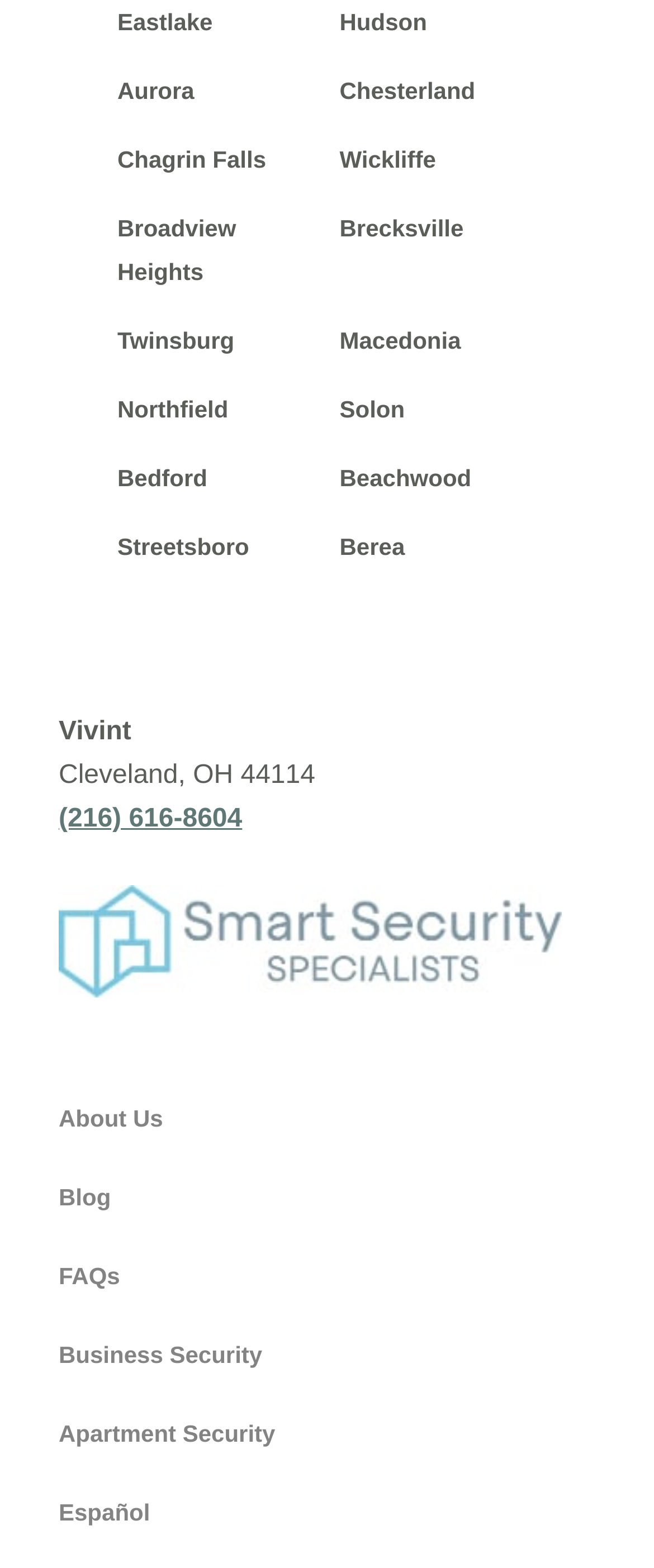What is the company name on the webpage?
Please answer the question with a detailed and comprehensive explanation.

I searched for a StaticText element with a company name format and found the company name 'Vivint' on the webpage.